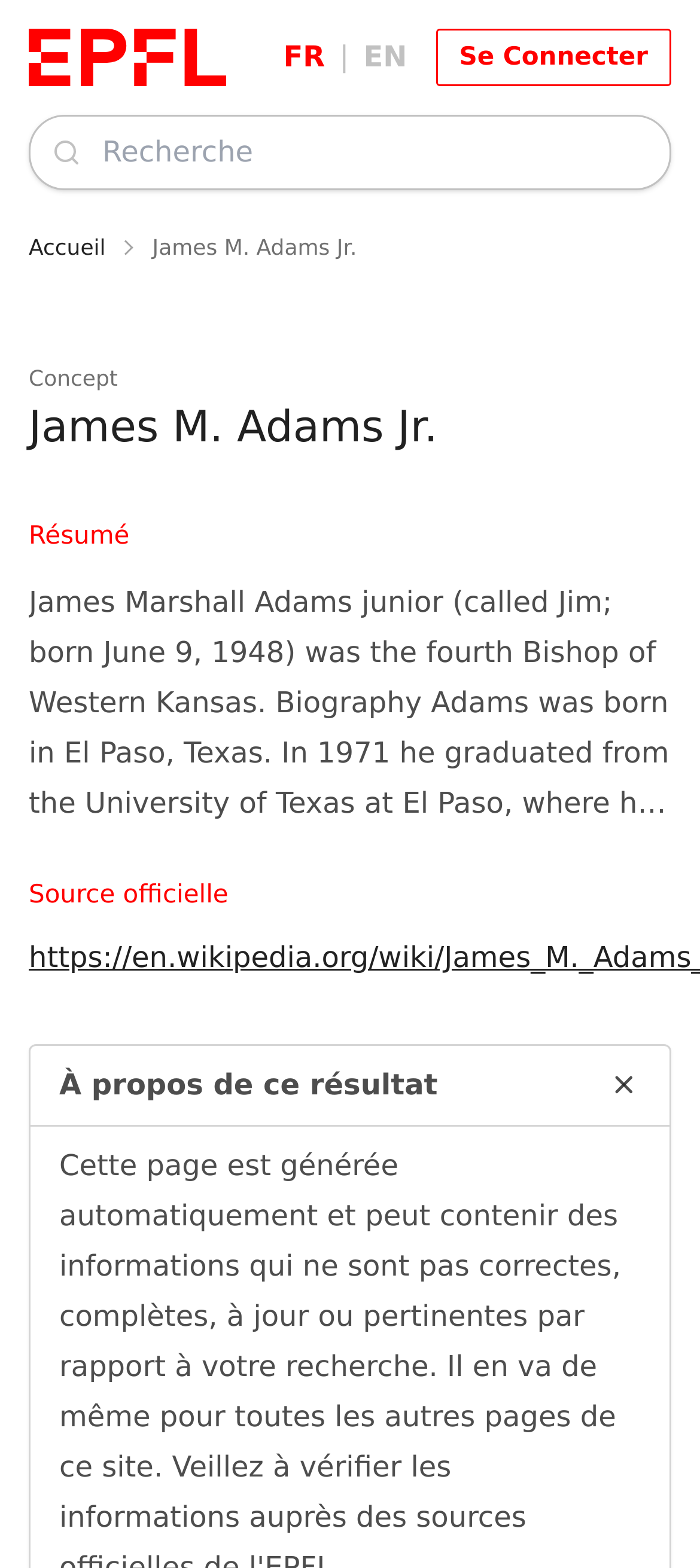Identify the bounding box of the UI element described as follows: "Accueil". Provide the coordinates as four float numbers in the range of 0 to 1 [left, top, right, bottom].

[0.041, 0.149, 0.151, 0.167]